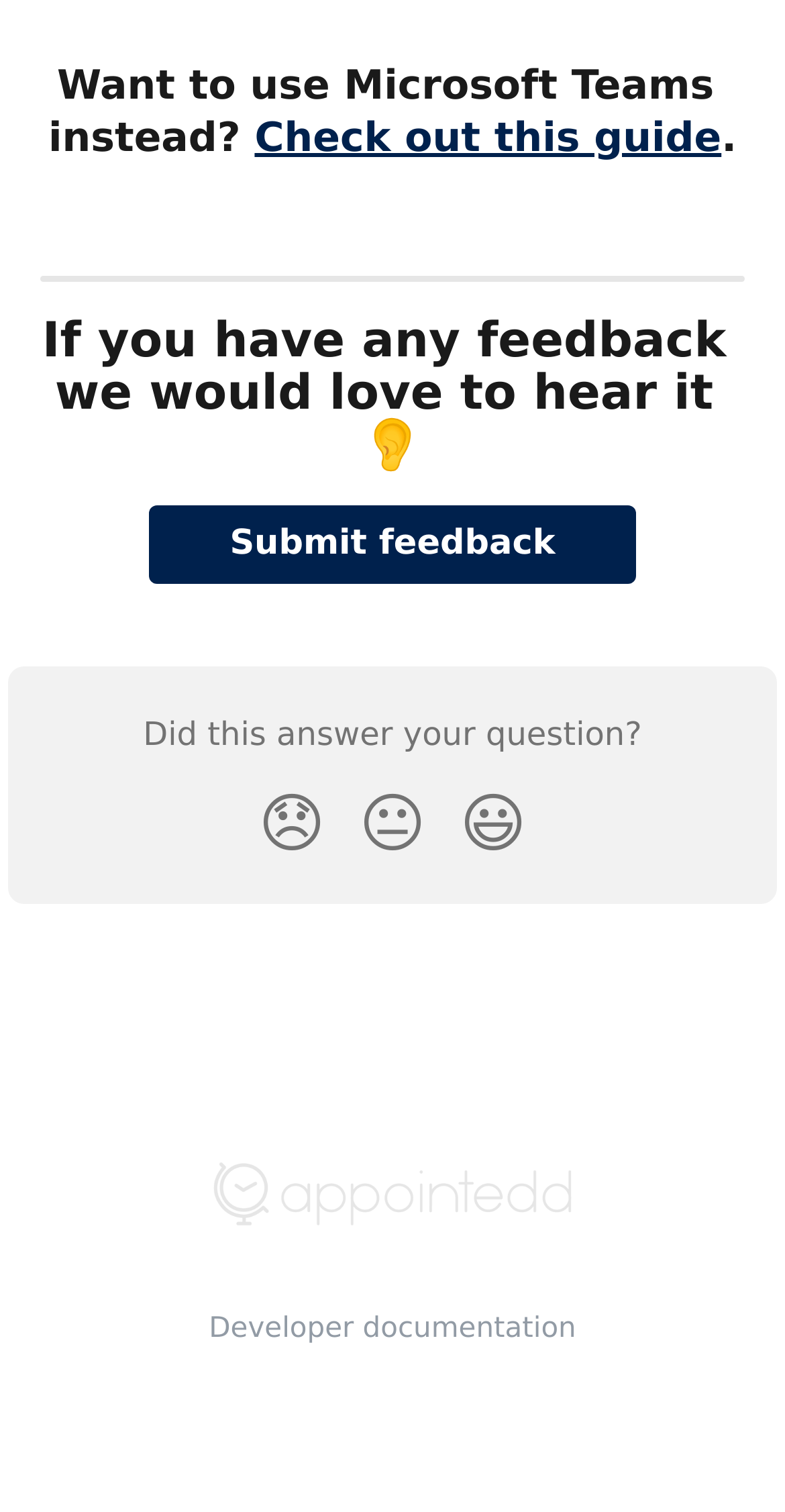Please answer the following question using a single word or phrase: 
What is the purpose of the reaction buttons?

To rate the answer